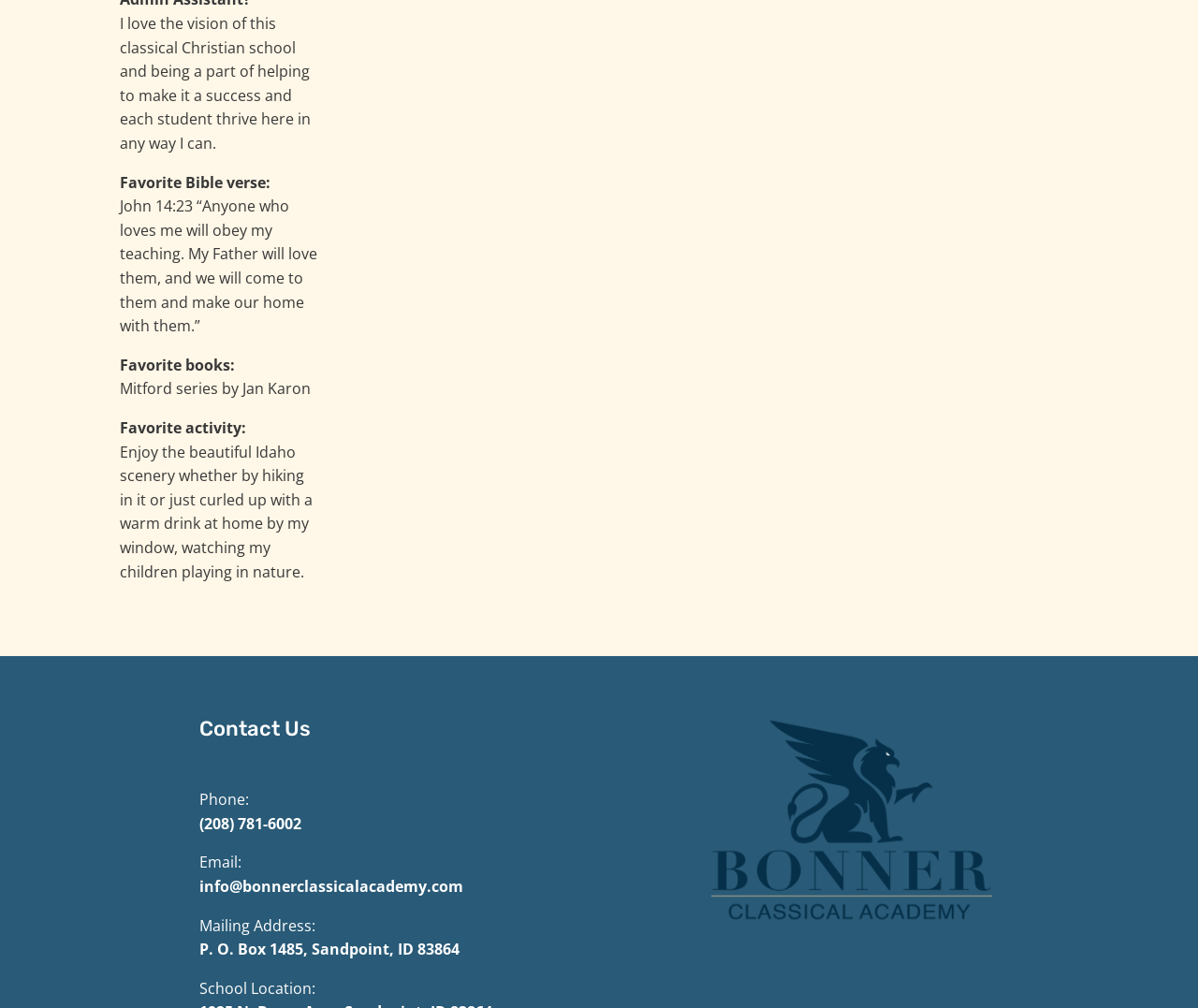Determine the bounding box coordinates for the HTML element described here: "Home".

None